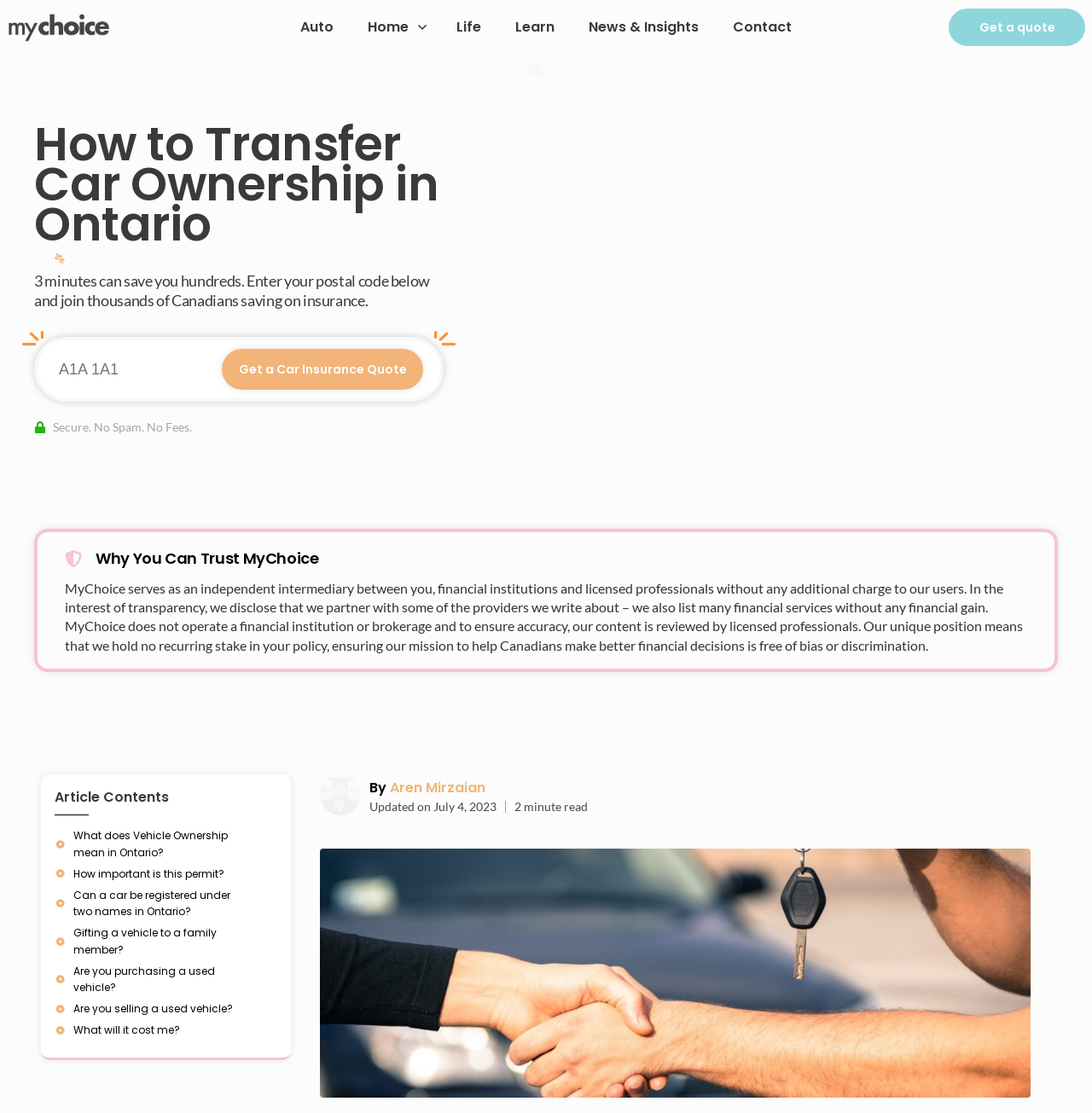Please provide a short answer using a single word or phrase for the question:
What is the topic of the article?

Transferring car ownership in Ontario